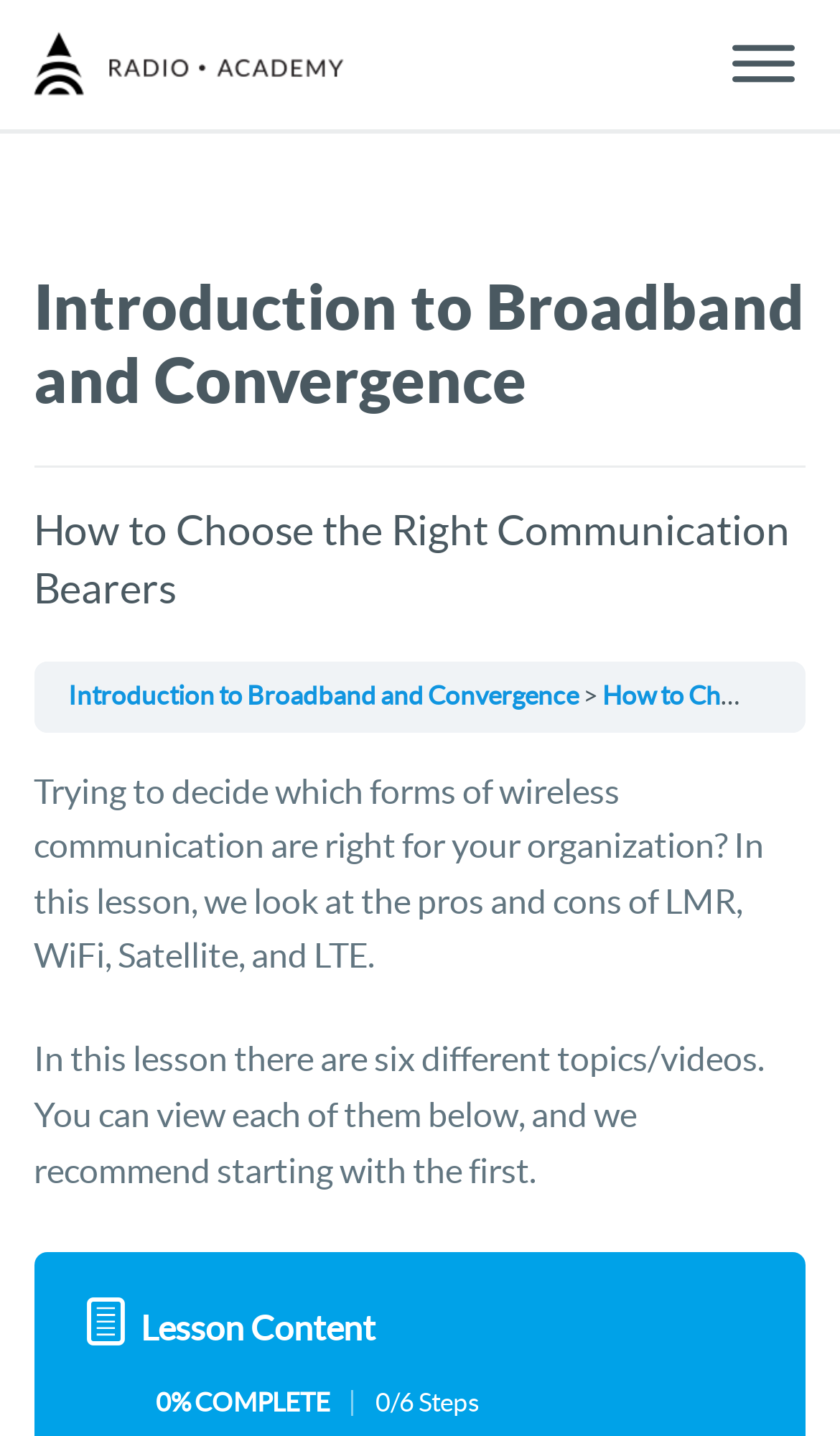Summarize the webpage in an elaborate manner.

The webpage is about choosing the right communication bearers, specifically discussing the pros and cons of LMR, WiFi, Satellite, and LTE. At the top left, there is a link to "Radio Academy" accompanied by an image. On the top right, there is another link labeled "a". 

Below these links, there are two headings: "Introduction to Broadband and Convergence" and "How to Choose the Right Communication Bearers". The first heading is positioned above the second one. 

Under the headings, there is a link to "Introduction to Broadband and Convergence". Below this link, there is a tab panel that occupies most of the page. Within the tab panel, there are two paragraphs of text. The first paragraph explains the purpose of the lesson, which is to decide on the right forms of wireless communication for an organization. The second paragraph informs the user that there are six topics or videos in the lesson, and recommends starting with the first one.

At the bottom of the page, there are three lines of text. The first line reads "Lesson Content", and the second and third lines display the progress of the lesson, showing 0% complete and 0 out of 6 steps.